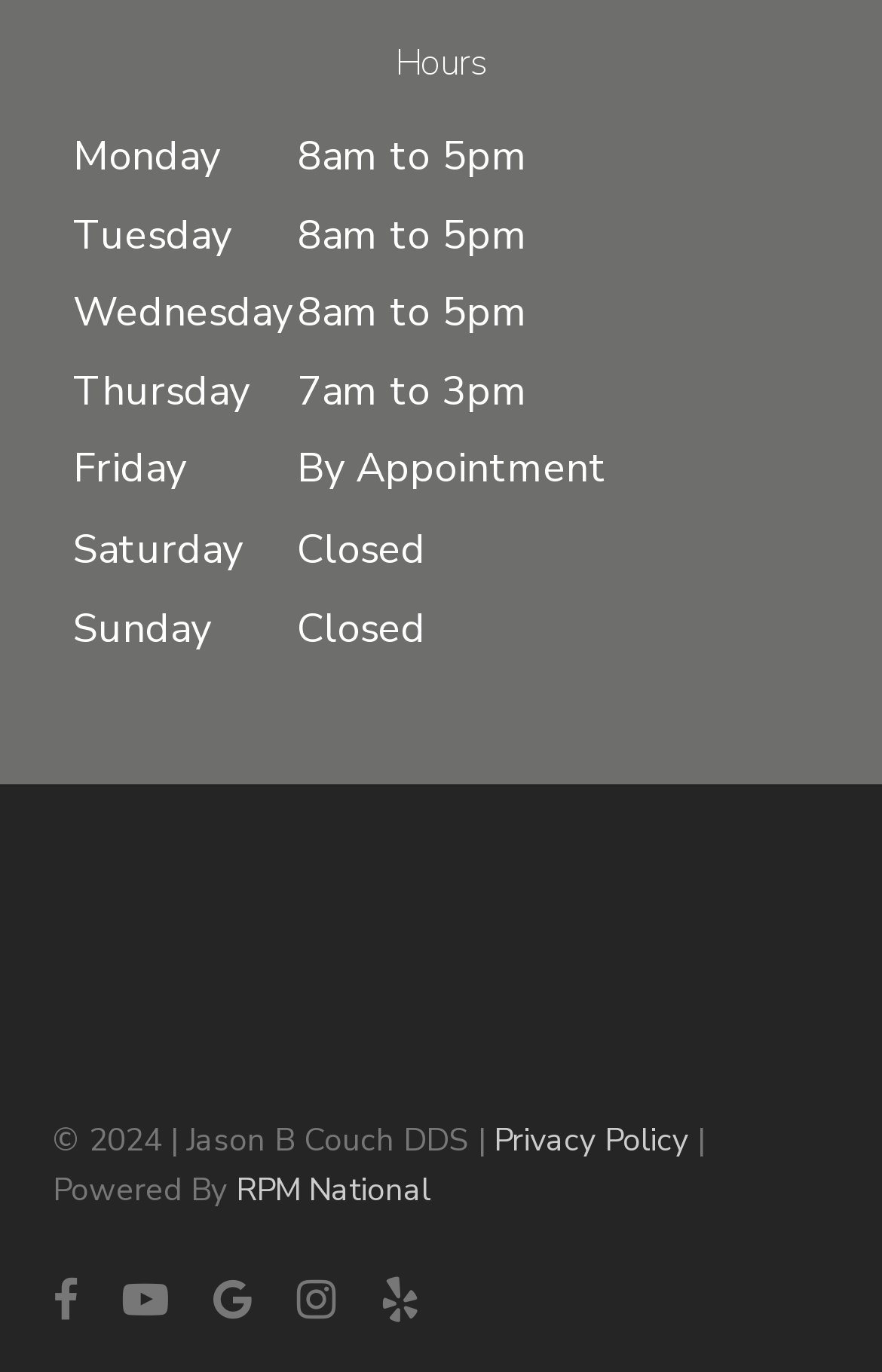What are the hours on Monday?
Observe the image and answer the question with a one-word or short phrase response.

8am to 5pm